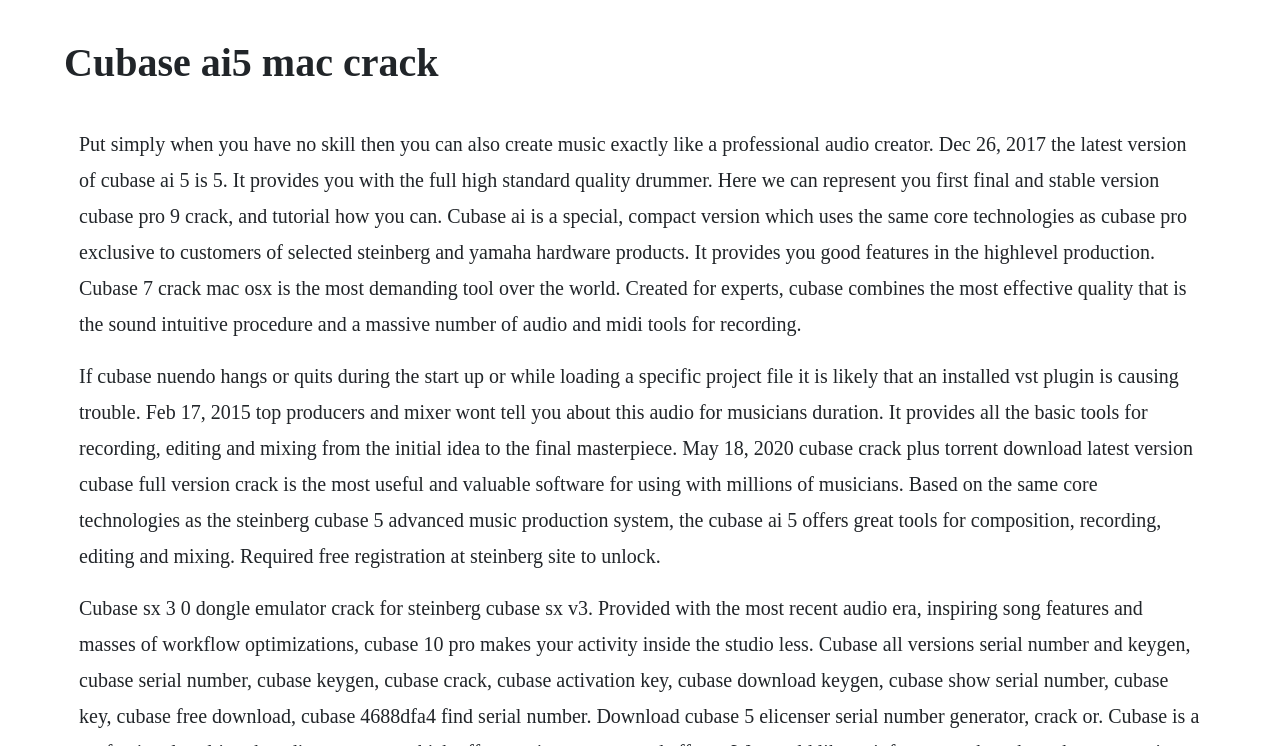Determine which piece of text is the heading of the webpage and provide it.

Cubase ai5 mac crack